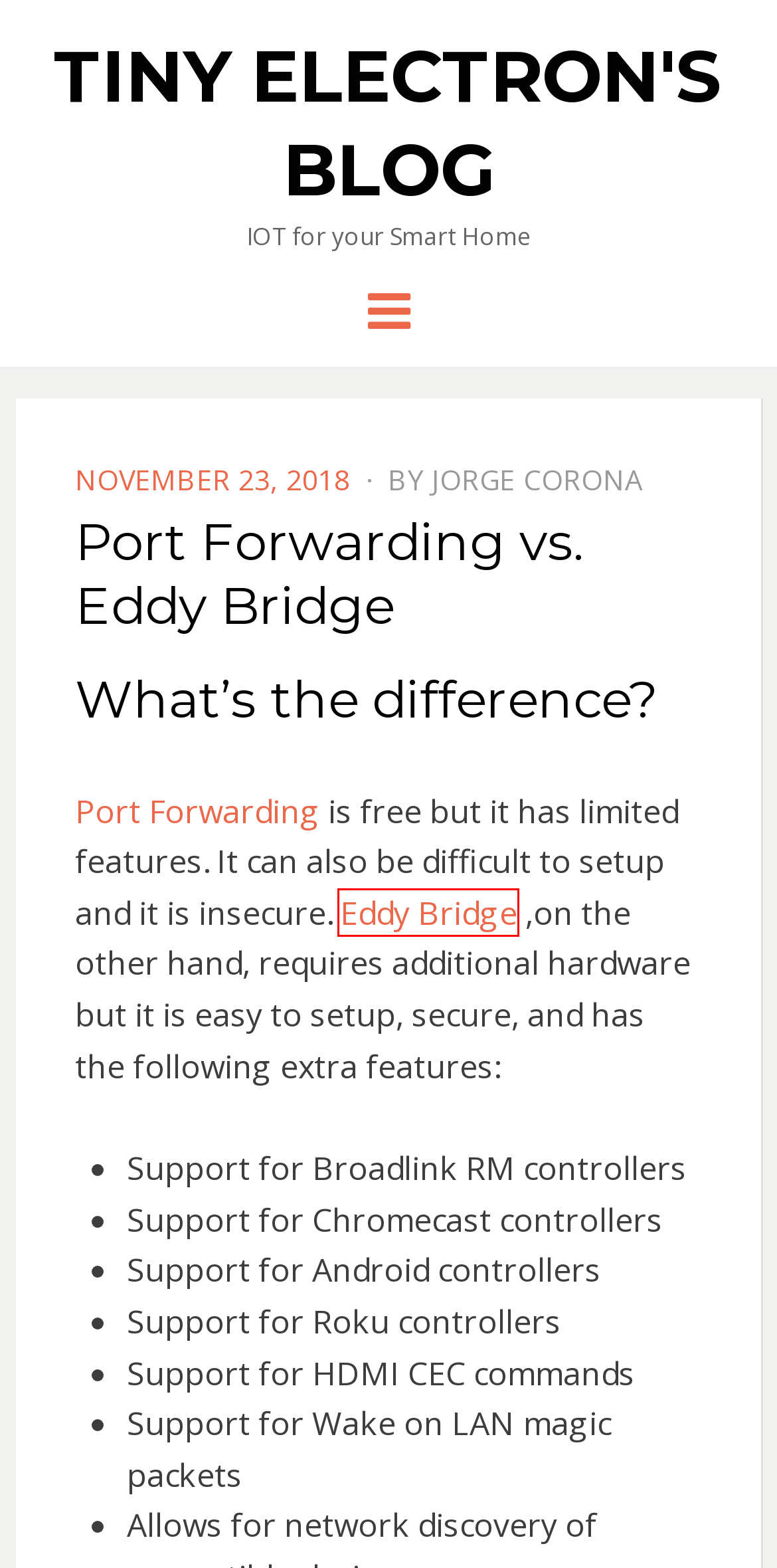Check out the screenshot of a webpage with a red rectangle bounding box. Select the best fitting webpage description that aligns with the new webpage after clicking the element inside the bounding box. Here are the candidates:
A. Port Forwarding : Tiny Electron's Blog
B. Try Before You Subscribe : Tiny Electron's Blog
C. Eddy Bridge : Tiny Electron's Blog
D. Activities Archives : Tiny Electron's Blog
E. Tiny Electron's Blog : IOT for your Smart Home
F. How to setup your Broadlink RM Controller with Eddy : Tiny Electron's Blog
G. CEC Archives : Tiny Electron's Blog
H. HDMI CEC Archives : Tiny Electron's Blog

C